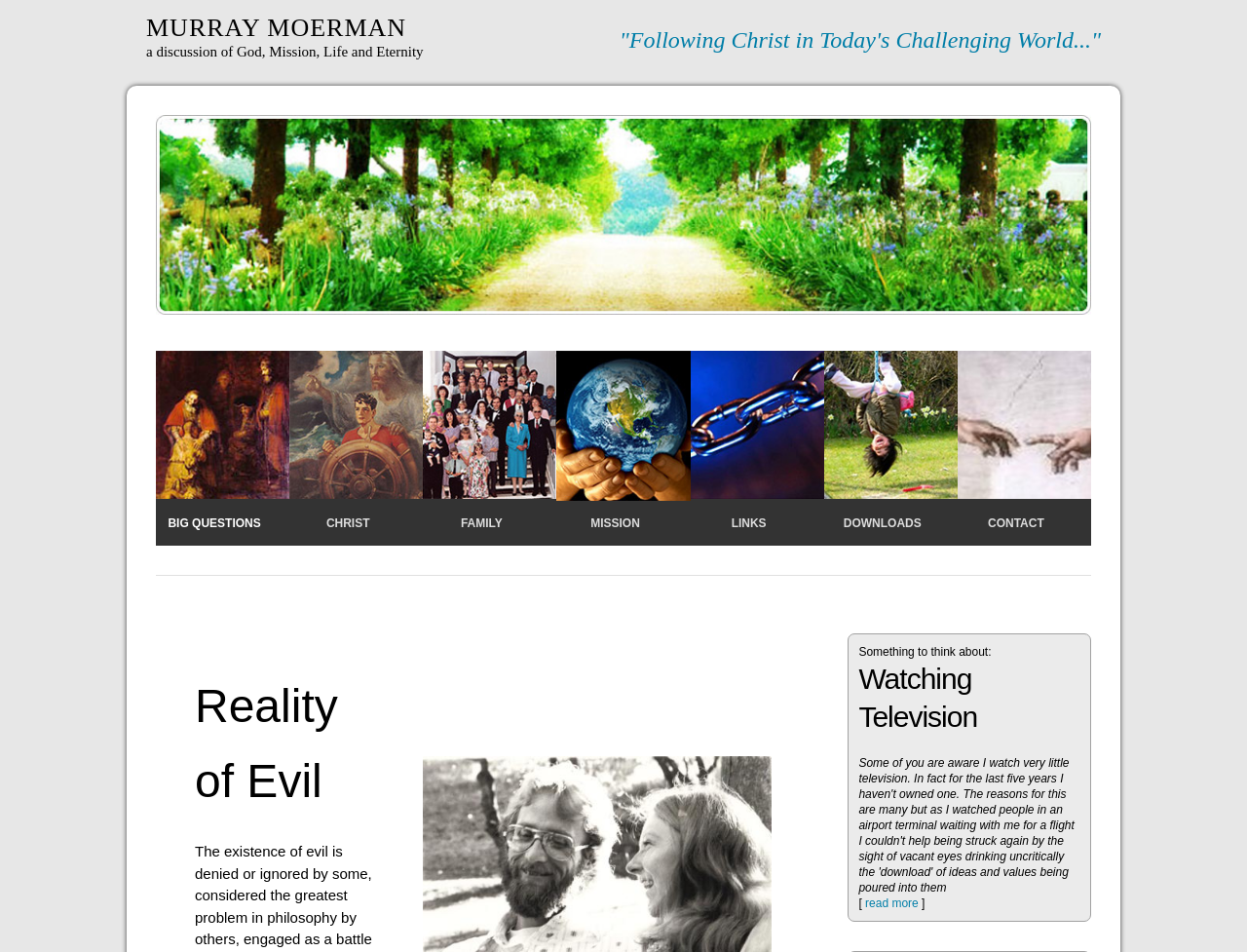What is the purpose of the separator on the webpage?
Please provide a single word or phrase as the answer based on the screenshot.

To separate sections